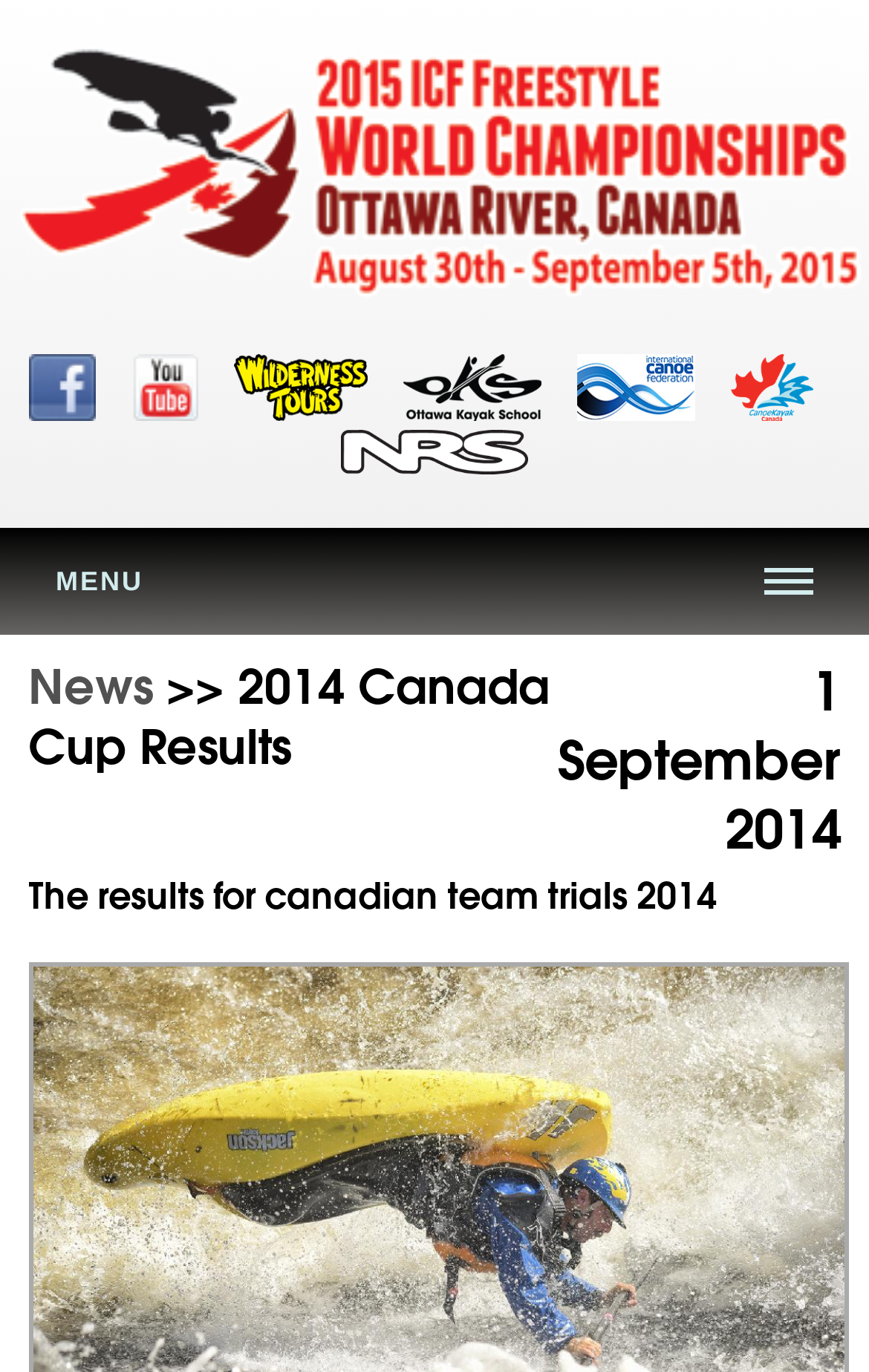With reference to the image, please provide a detailed answer to the following question: What is the name of the news section?

The name of the news section can be found in the link element with the text 'News'.